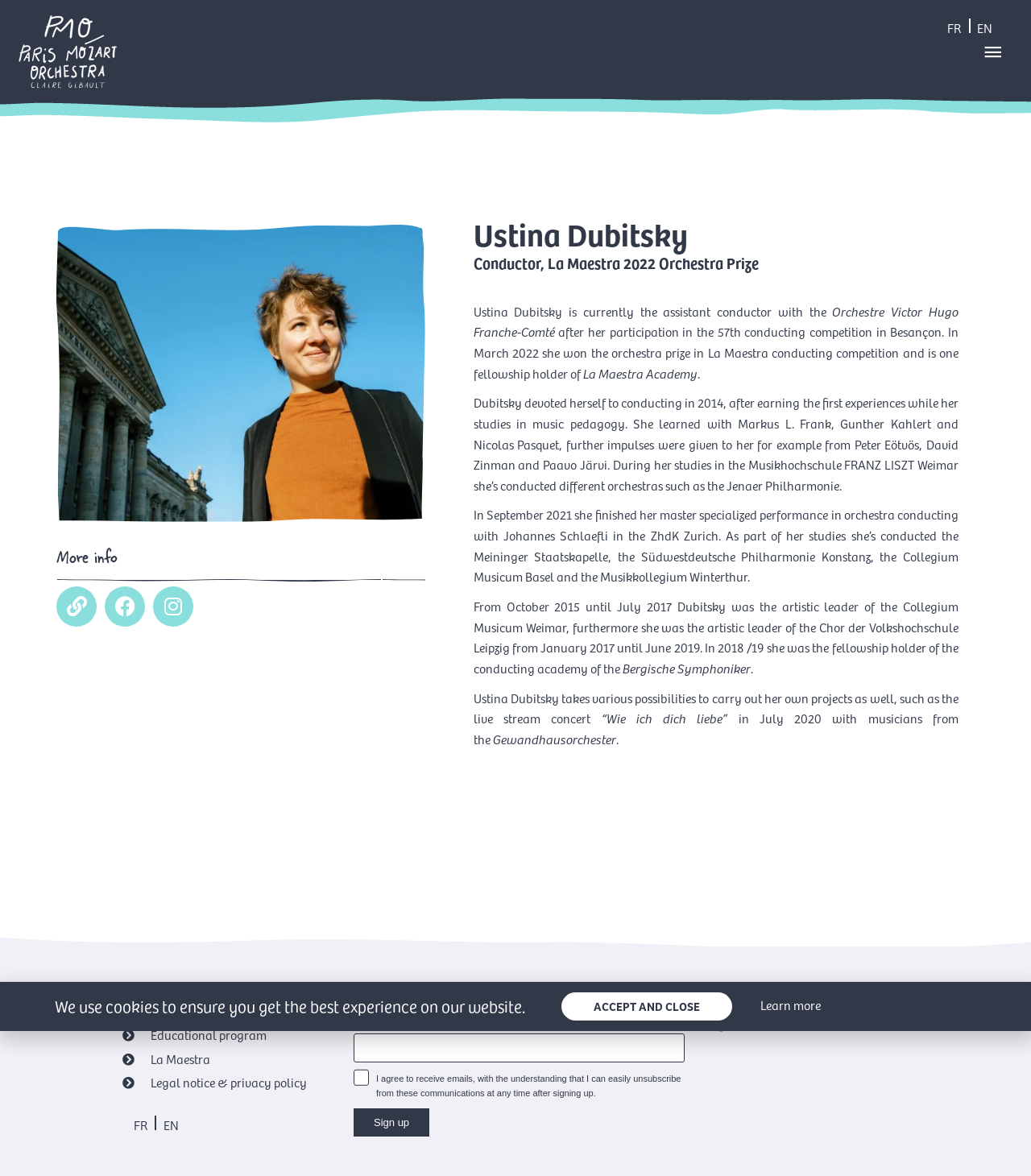What is the name of the philharmonic orchestra Ustina Dubitsky conducted in 2020?
Please provide a comprehensive answer based on the contents of the image.

The webpage mentions that Ustina Dubitsky conducted a live stream concert 'Wie ich dich liebe' in July 2020 with musicians from the Gewandhausorchester, as described in the paragraph about her projects.